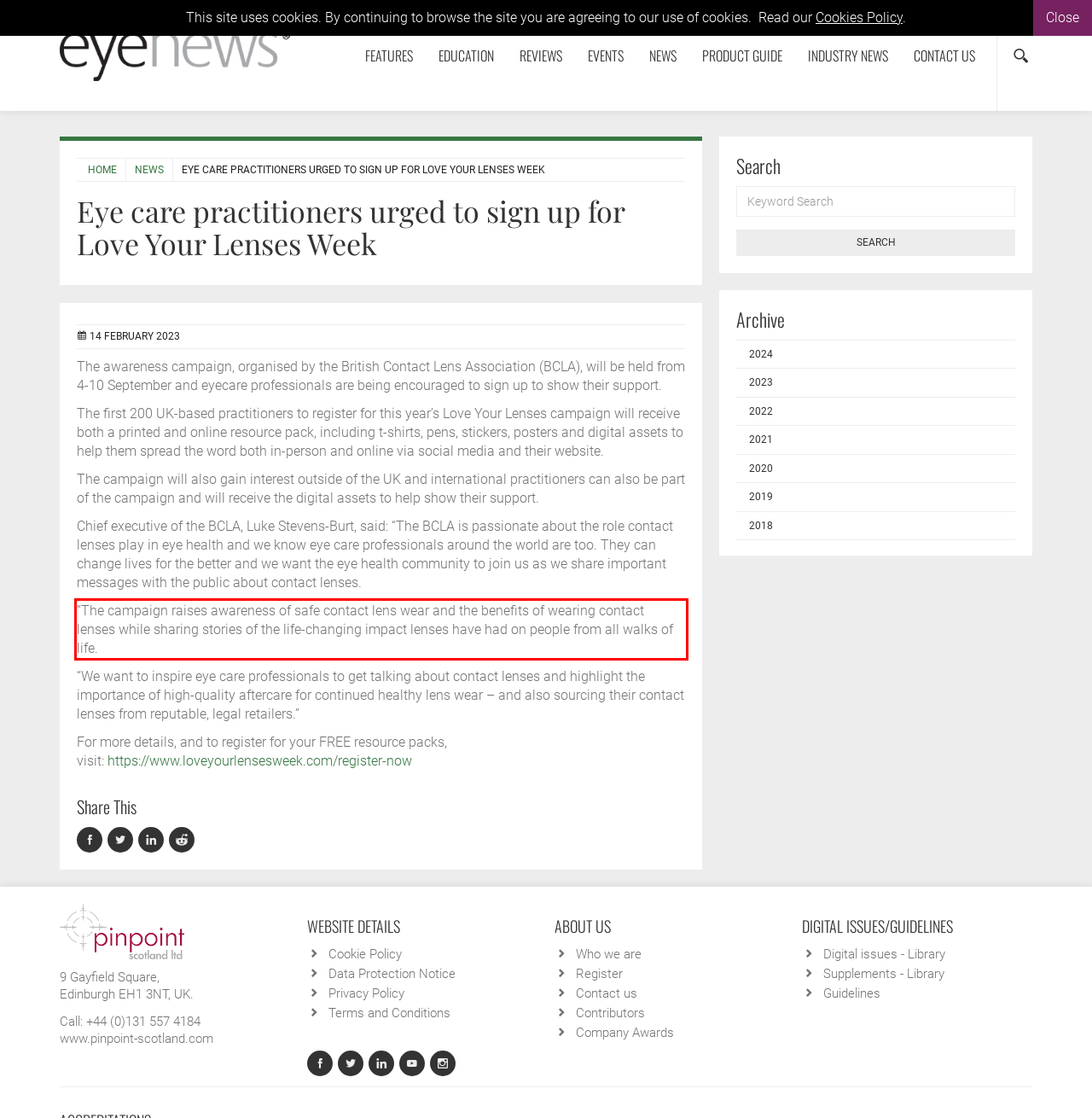You have a webpage screenshot with a red rectangle surrounding a UI element. Extract the text content from within this red bounding box.

“The campaign raises awareness of safe contact lens wear and the benefits of wearing contact lenses while sharing stories of the life-changing impact lenses have had on people from all walks of life.